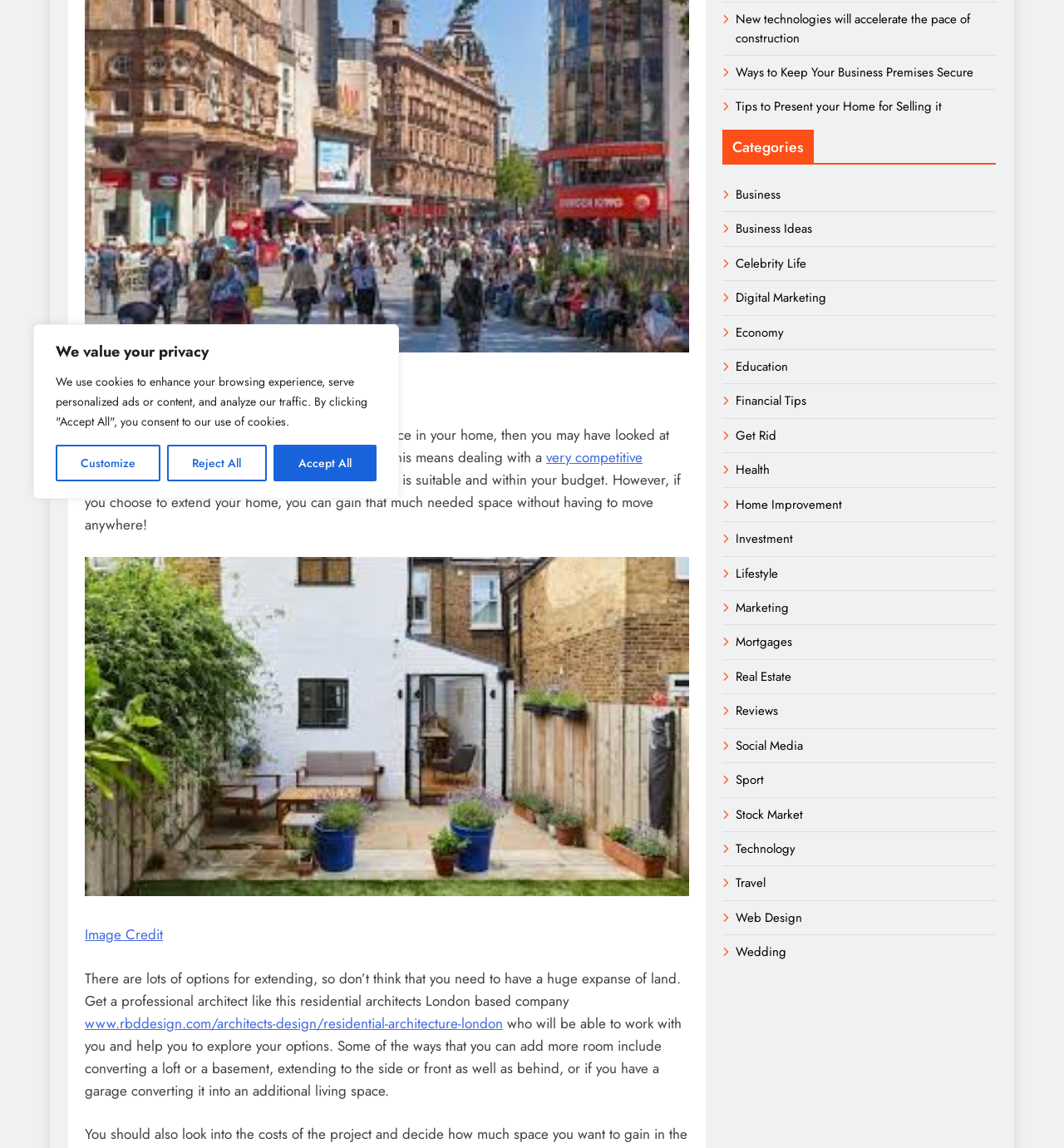Bounding box coordinates are specified in the format (top-left x, top-left y, bottom-right x, bottom-right y). All values are floating point numbers bounded between 0 and 1. Please provide the bounding box coordinate of the region this sentence describes: www.rbddesign.com/architects-design/residential-architecture-london

[0.08, 0.882, 0.473, 0.9]